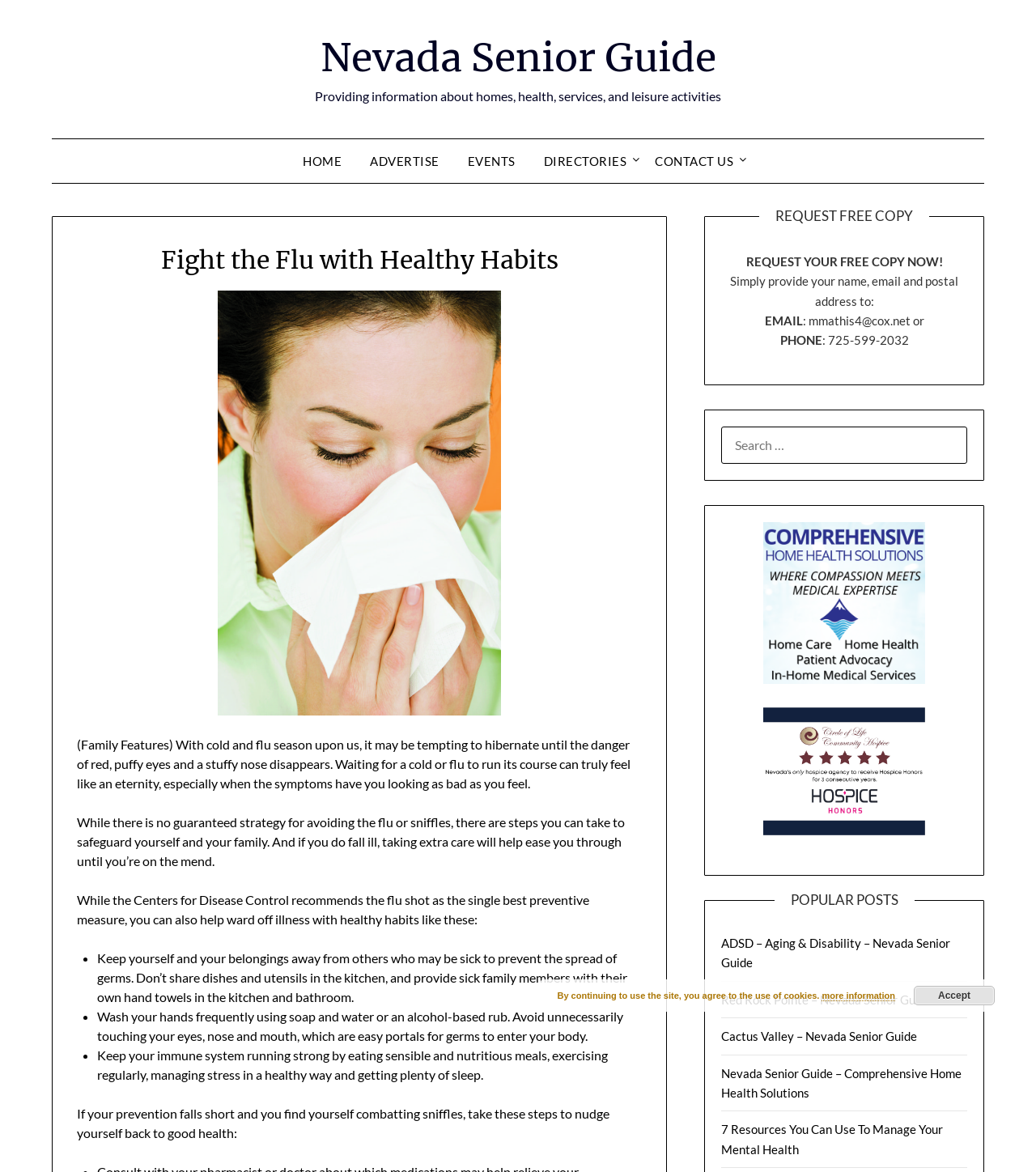Carefully examine the image and provide an in-depth answer to the question: What is the purpose of washing your hands frequently?

I determined the answer by looking at the static text element with the text 'Wash your hands frequently using soap and water or an alcohol-based rub. Avoid unnecessarily touching your eyes, nose and mouth, which are easy portals for germs to enter your body.' which suggests that washing your hands frequently is to prevent the spread of germs.